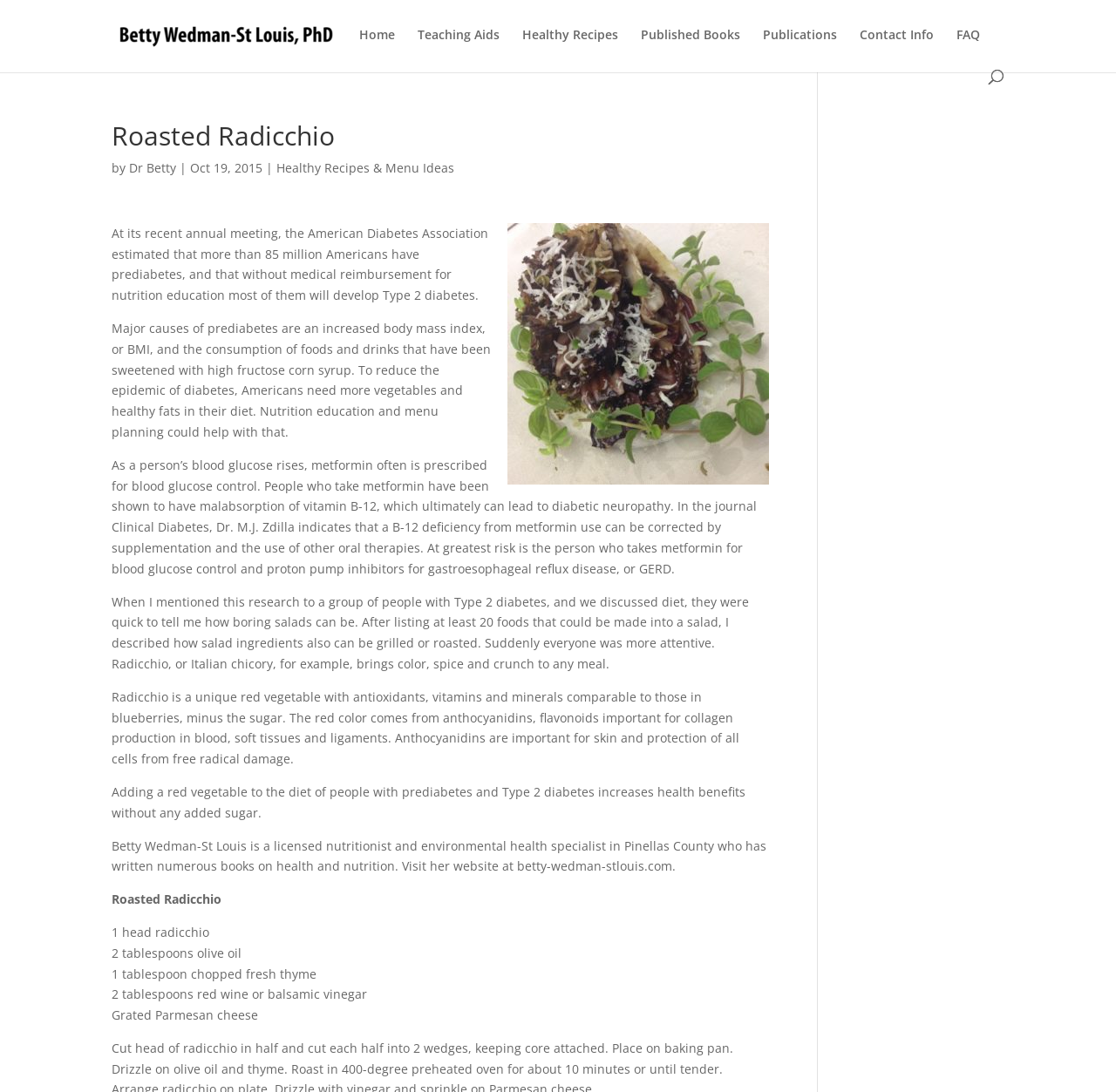What is the author of the article?
Utilize the image to construct a detailed and well-explained answer.

The author of the article is mentioned in the text as 'Dr Betty' which is a link to the author's profile. This can be found in the section where the article title 'Roasted Radicchio' is mentioned.